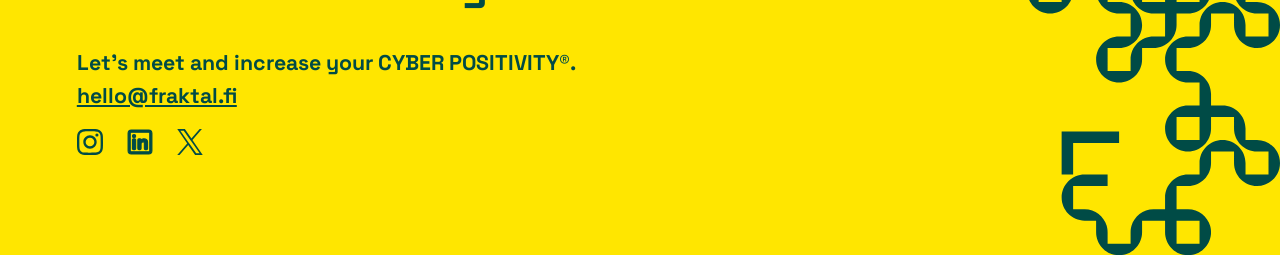Using the information in the image, could you please answer the following question in detail:
What is the slogan or phrase on the webpage?

The slogan or phrase 'Let’s meet and increase your CYBER POSITIVITY®.' is present as a StaticText element at the top of the webpage.